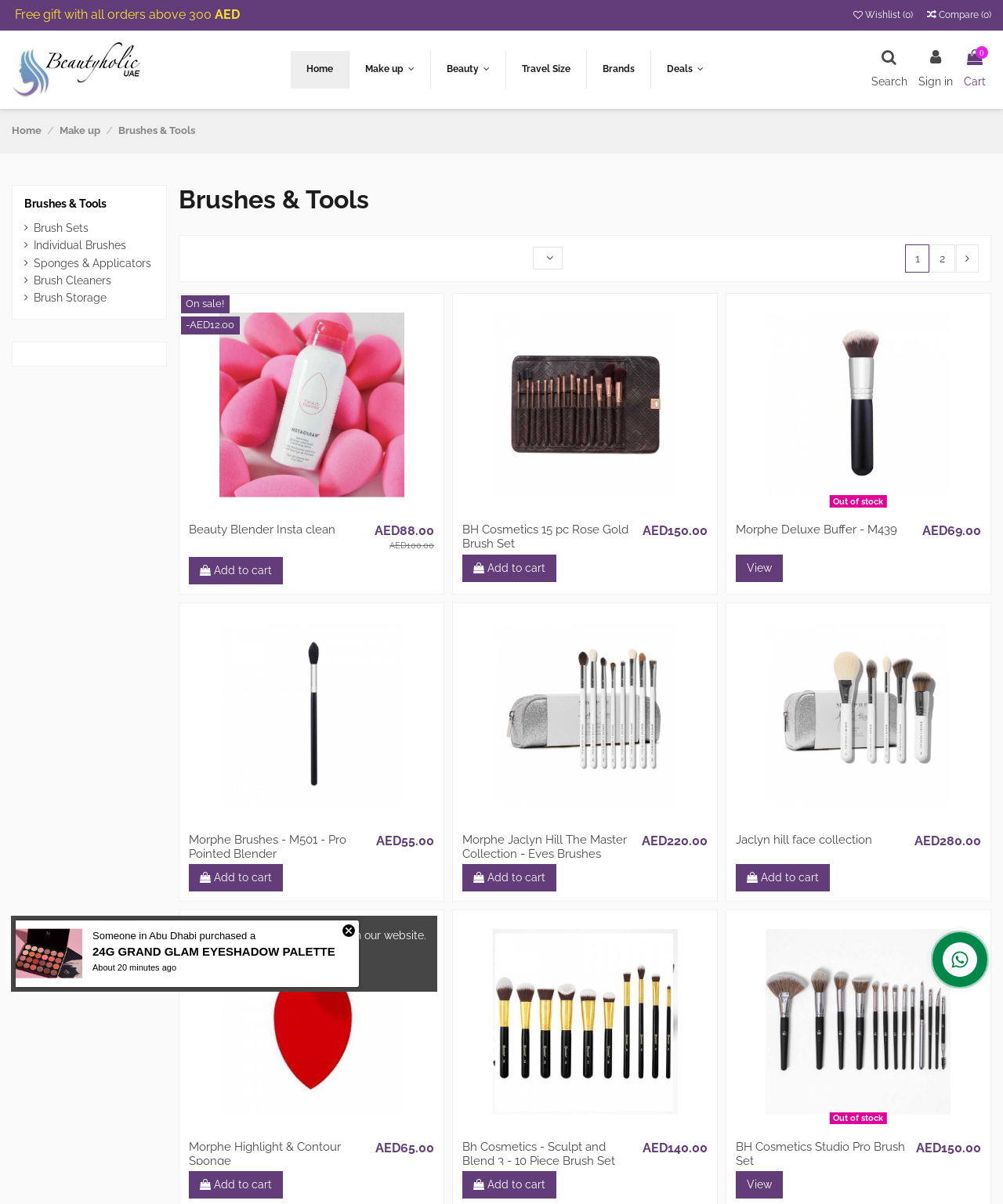Indicate the bounding box coordinates of the clickable region to achieve the following instruction: "Search for products."

[0.869, 0.063, 0.905, 0.073]